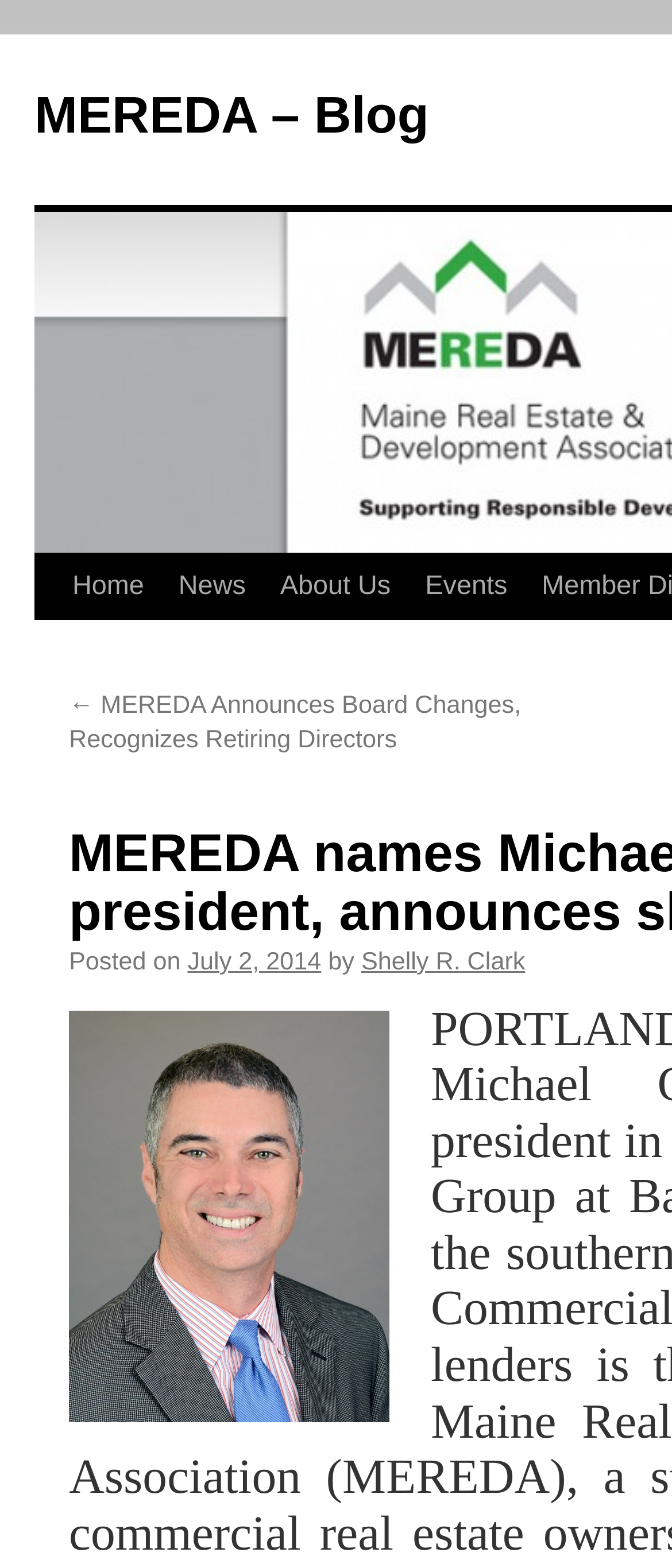Please reply with a single word or brief phrase to the question: 
Who is the author of the current article?

Shelly R. Clark